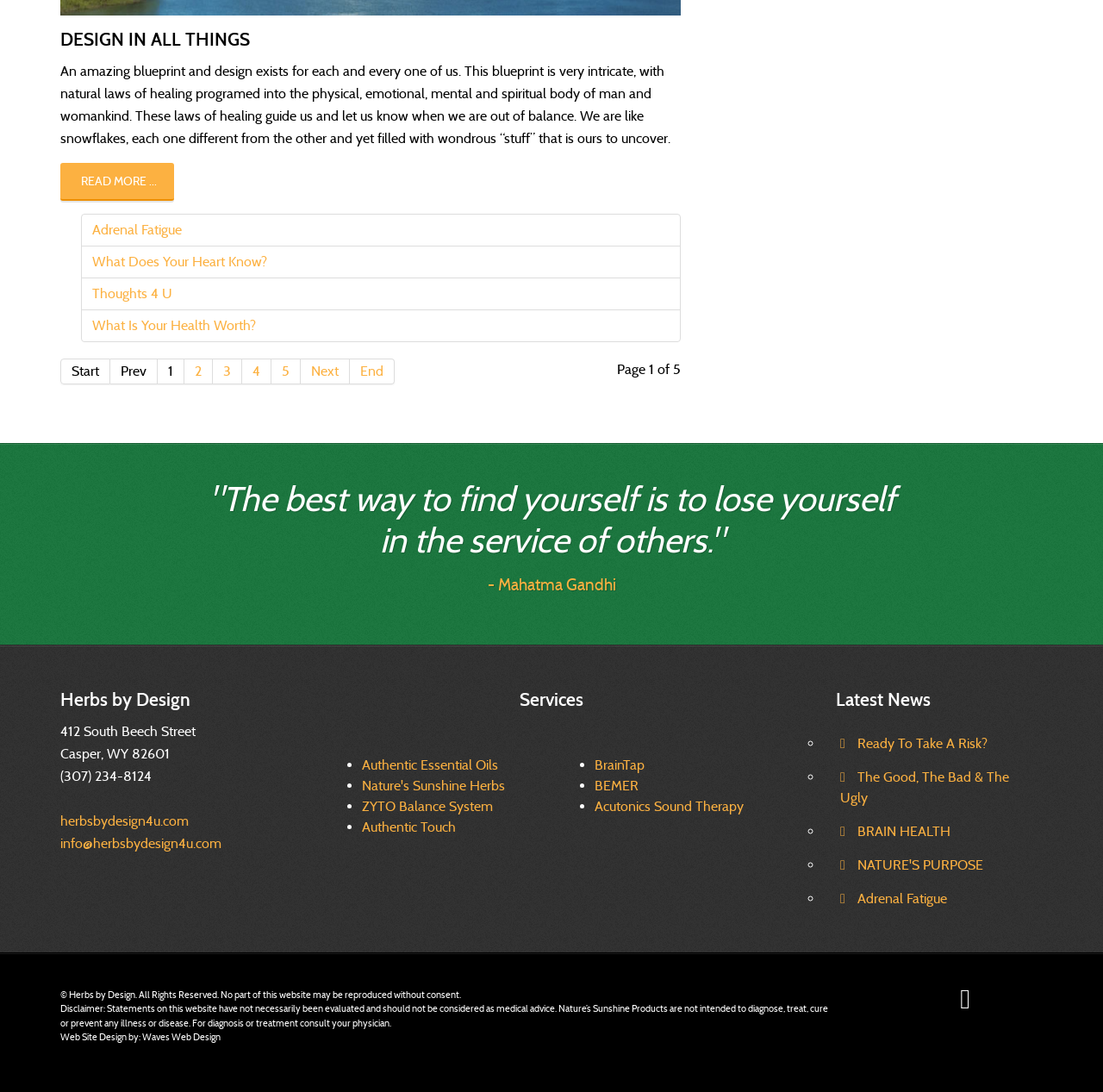Based on the element description "Read more ...", predict the bounding box coordinates of the UI element.

[0.055, 0.149, 0.157, 0.184]